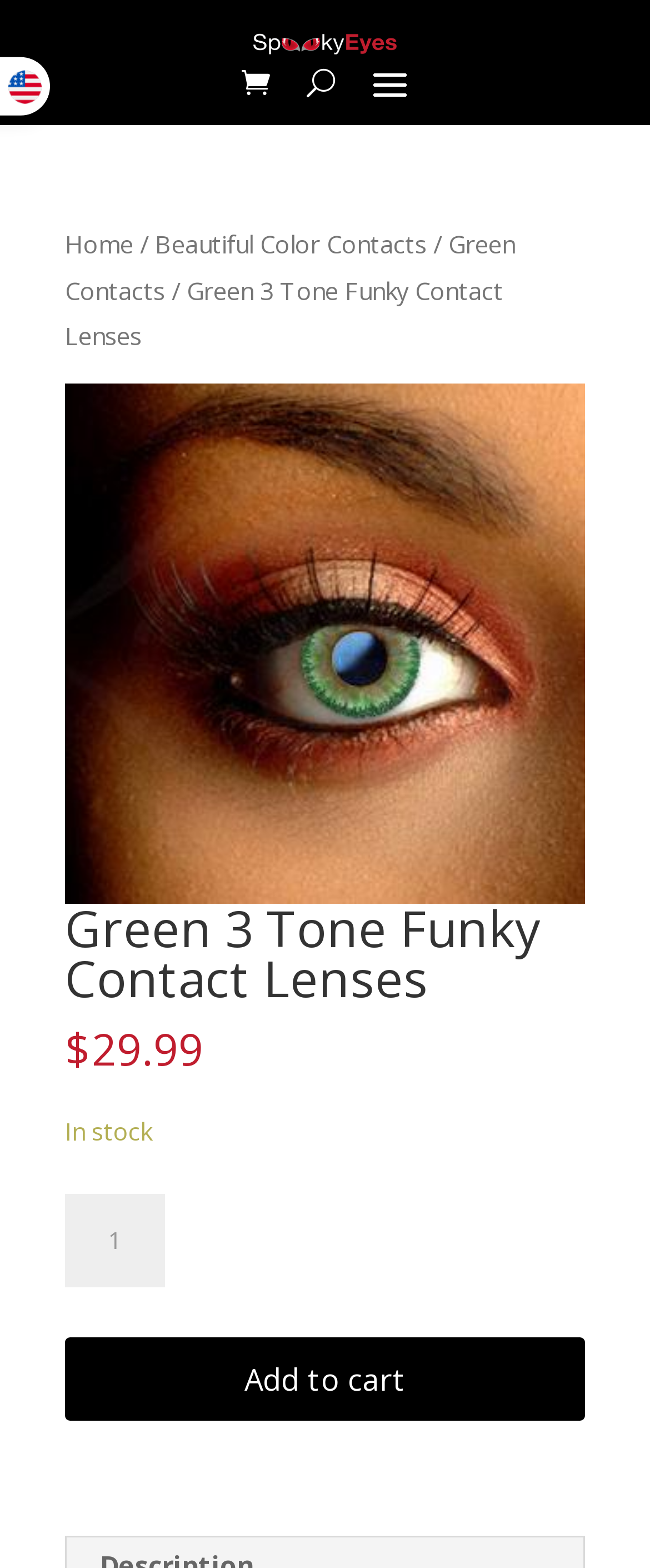Give an in-depth explanation of the webpage layout and content.

This webpage is about Green 3 Tone Funky Contact Lenses, with a focus on showcasing the product. At the top, there is a navigation bar with a breadcrumb trail, featuring links to "Home", "Beautiful Color Contacts", and "Green Contacts". Below the navigation bar, there is a large image of the contact lenses, taking up most of the screen. 

Above the image, there are several links and buttons, including a link with a star icon, a "U" button, and another link. On the top-left corner of the image, there is a link with no text. 

The product name, "Green 3 Tone Funky Contact Lenses", is displayed prominently in a heading above the image. Below the image, there is pricing information, with the cost "$29.99" and a note indicating that the product is "In stock". 

To the right of the pricing information, there is a section for selecting the product quantity, featuring a spin button with a range of 1 to 21. Below this, there is an "Add to cart" button. Overall, the webpage is focused on showcasing the product and providing easy access to purchasing information.